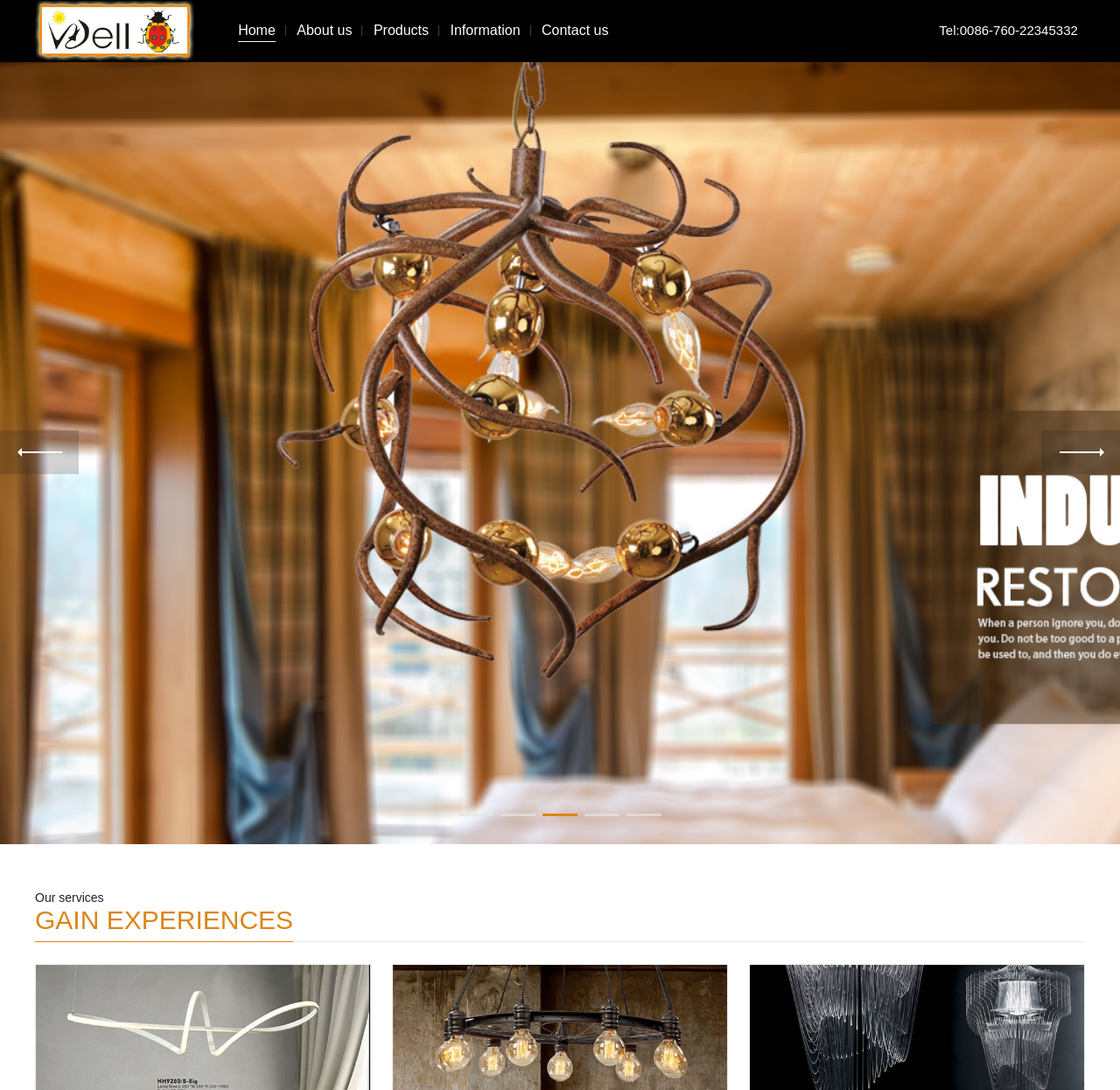How many page numbers are visible?
Please provide a comprehensive answer to the question based on the webpage screenshot.

I looked at the bottom of the webpage and found one visible page number, which is '3'.